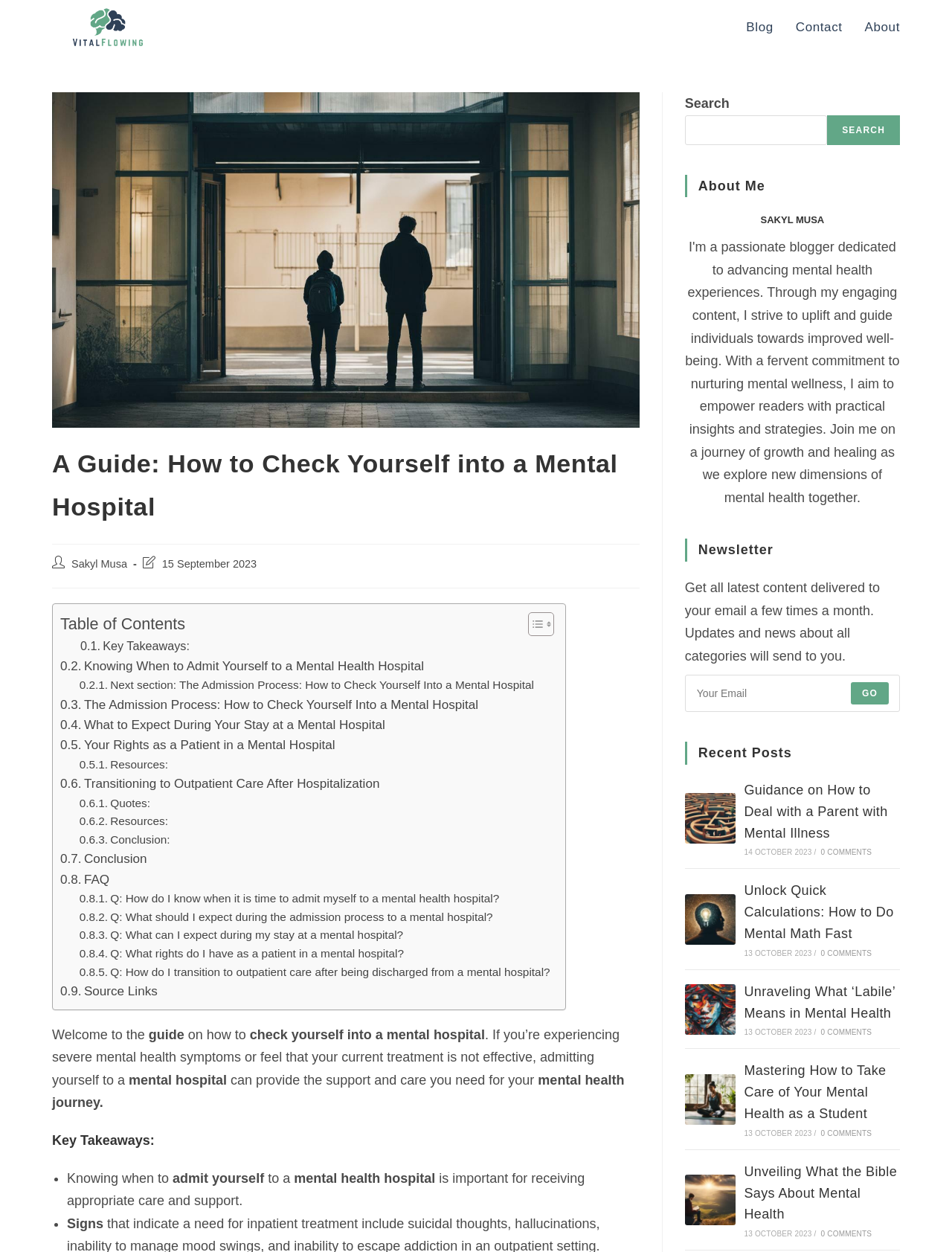Given the description "parent_node: SEARCH name="s"", determine the bounding box of the corresponding UI element.

[0.719, 0.092, 0.869, 0.116]